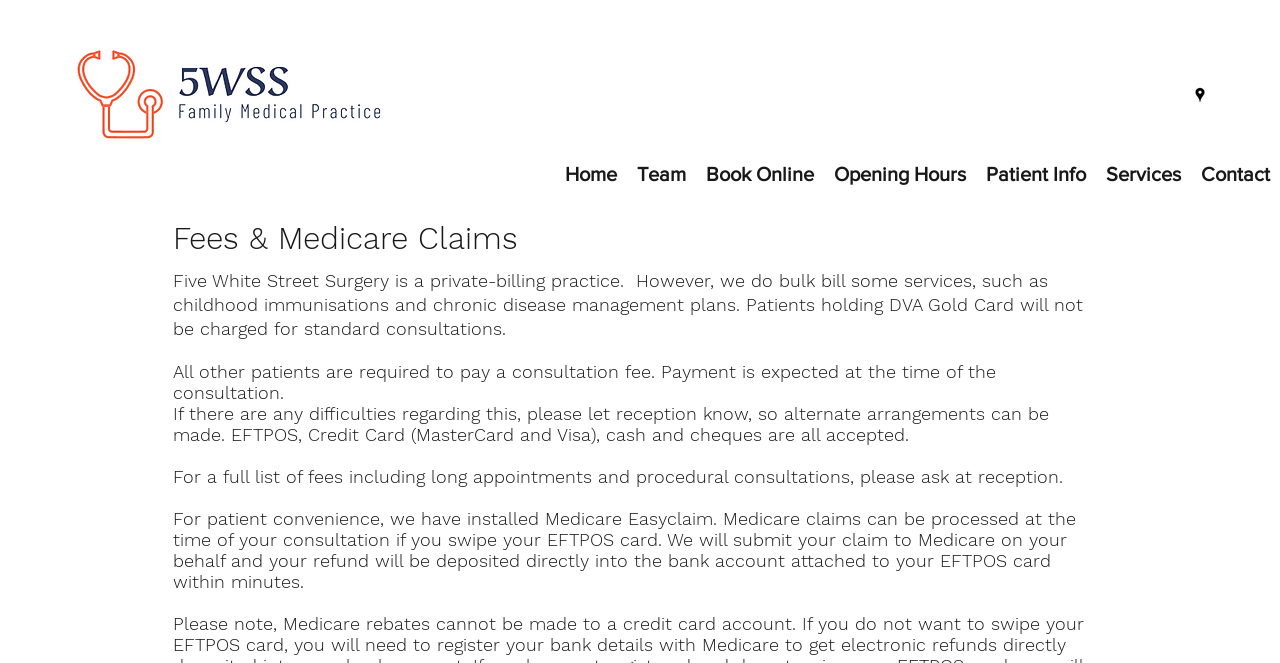Please mark the bounding box coordinates of the area that should be clicked to carry out the instruction: "Click the logo".

[0.045, 0.053, 0.312, 0.232]